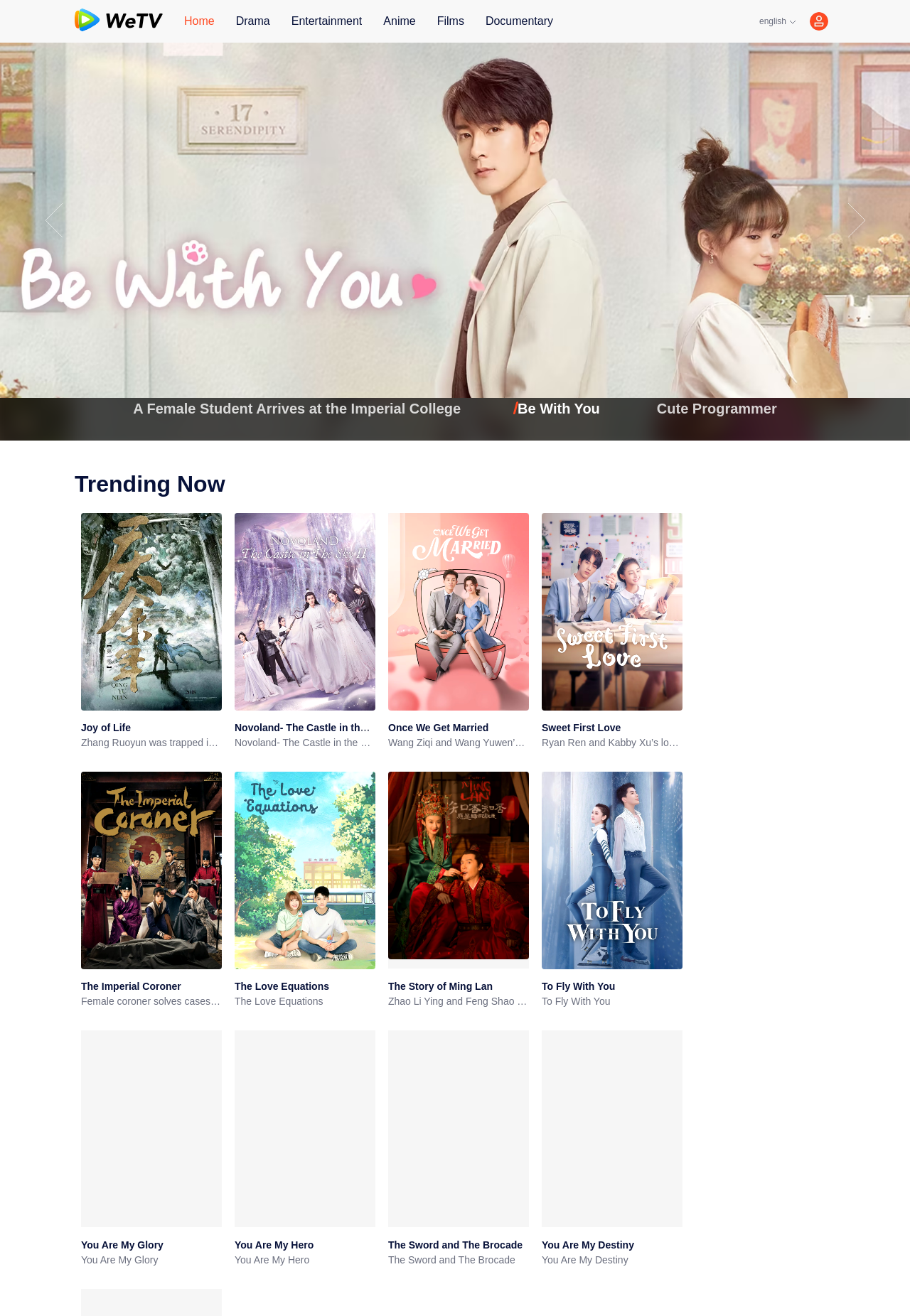How many drama titles are listed on the webpage?
Could you answer the question with a detailed and thorough explanation?

I counted the number of drama titles listed on the webpage, including 'A Female Student Arrives at the Imperial College', 'Be With You', 'Cute Programmer', and so on, and found a total of 12 titles.